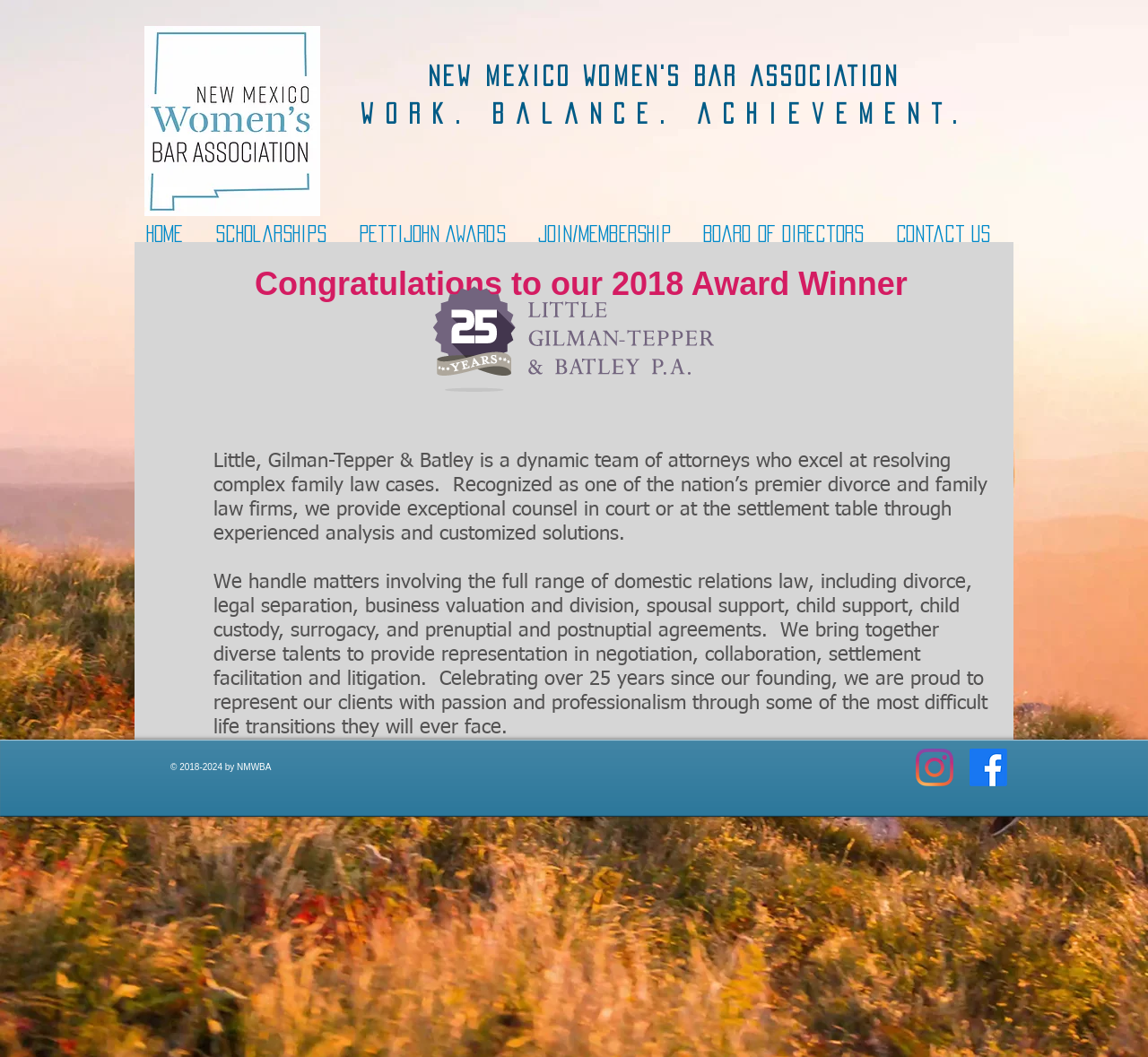Answer the question below in one word or phrase:
What is the purpose of the organization?

Support women in law